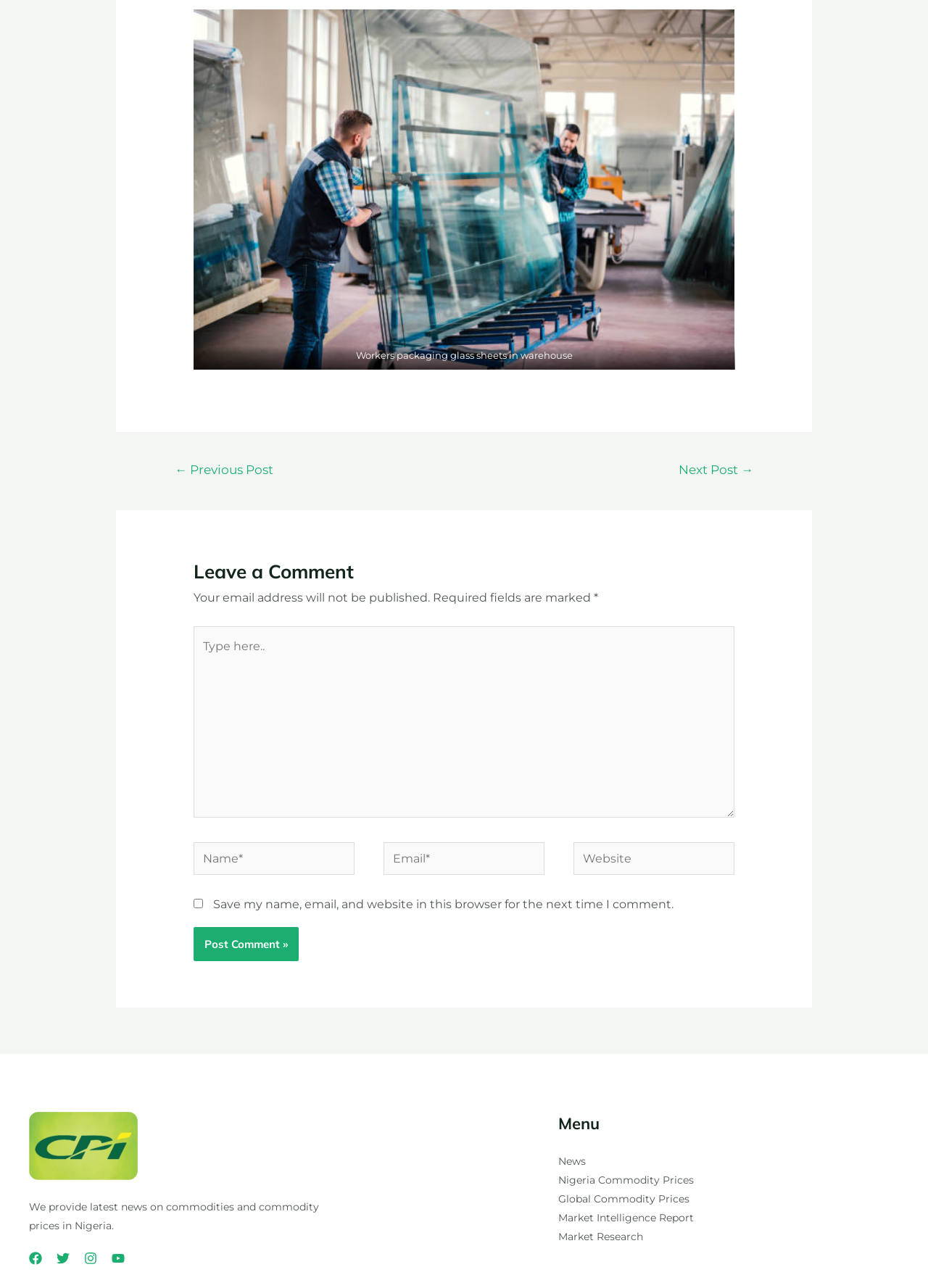Find the bounding box coordinates of the clickable region needed to perform the following instruction: "Click the 'Previous Post' link". The coordinates should be provided as four float numbers between 0 and 1, i.e., [left, top, right, bottom].

[0.168, 0.354, 0.315, 0.377]